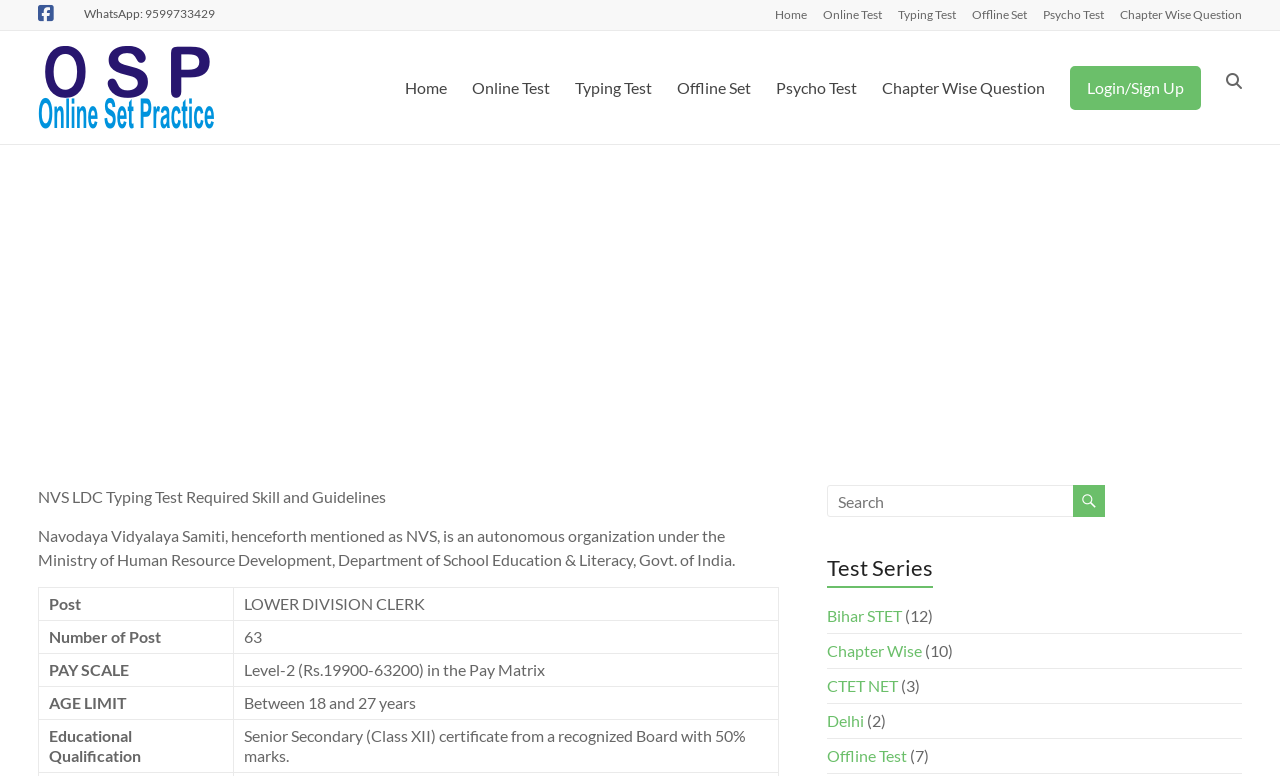Answer the question in a single word or phrase:
What is the phone number for WhatsApp?

9599733429